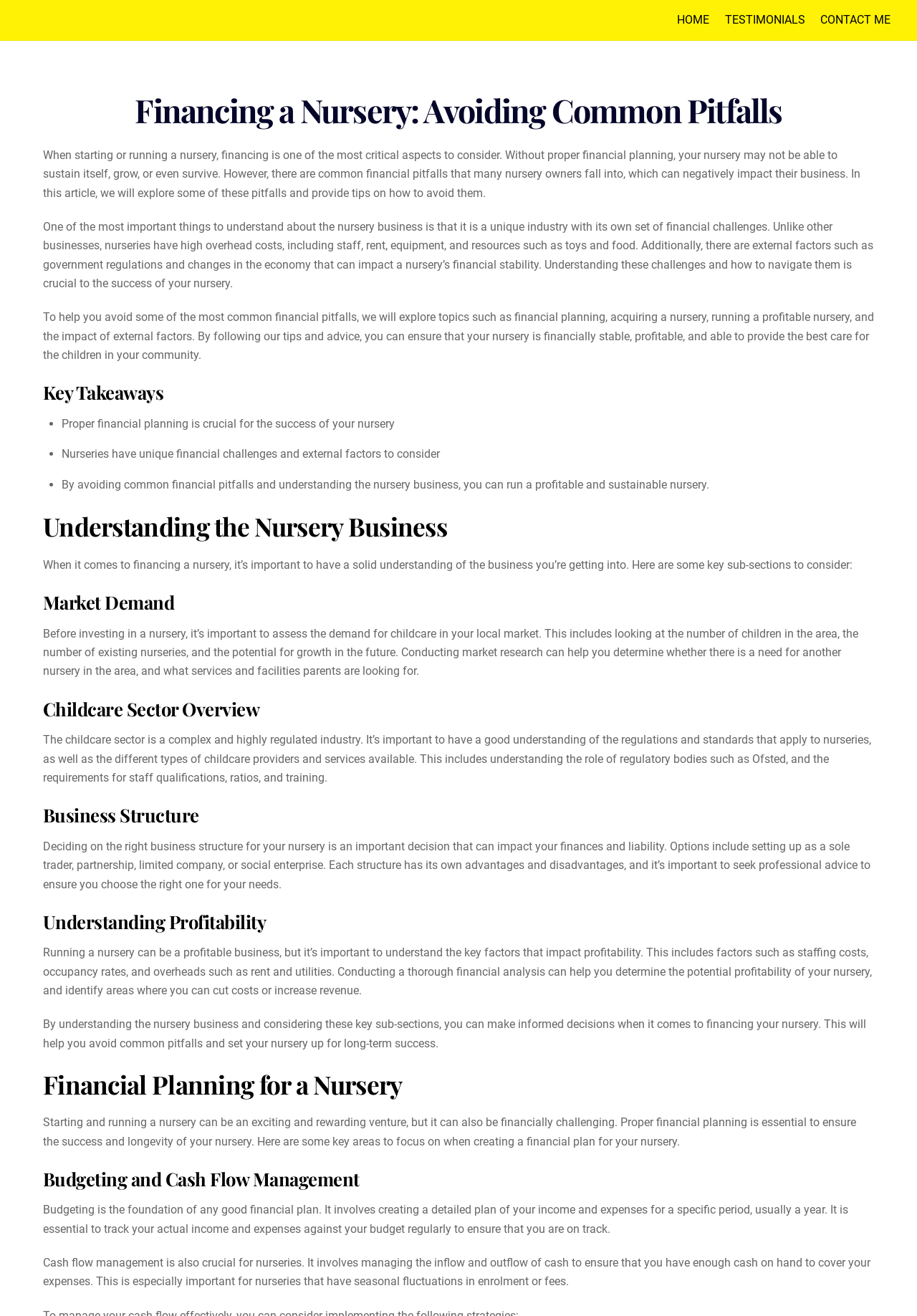Based on what you see in the screenshot, provide a thorough answer to this question: What is the importance of financial planning for a nursery?

According to the webpage, financial planning is crucial for the success of a nursery. This is stated in the section 'Financial Planning for a Nursery' which emphasizes the importance of proper financial planning to ensure the success and longevity of a nursery.